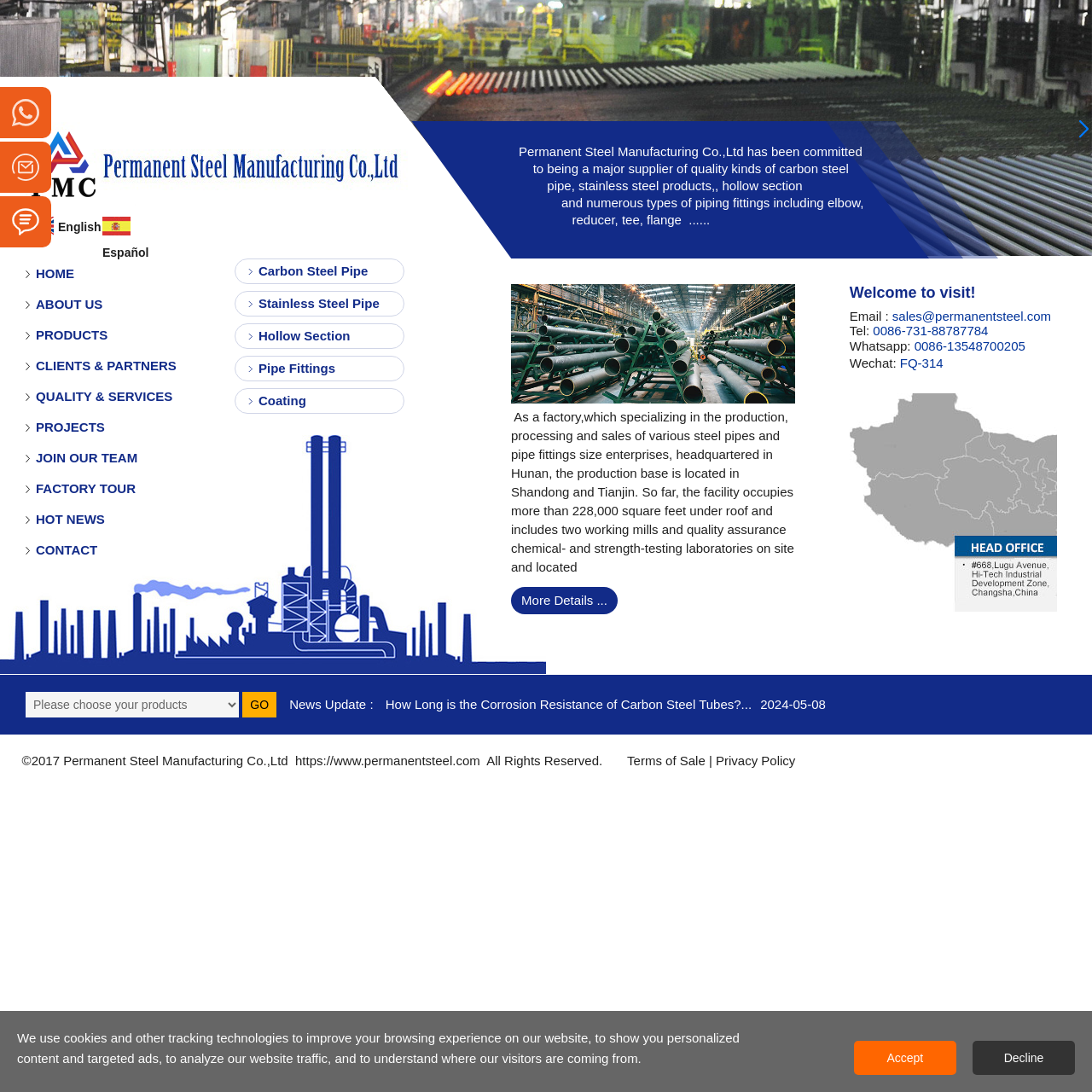What is the contact email? Observe the screenshot and provide a one-word or short phrase answer.

sales@permanentsteel.com